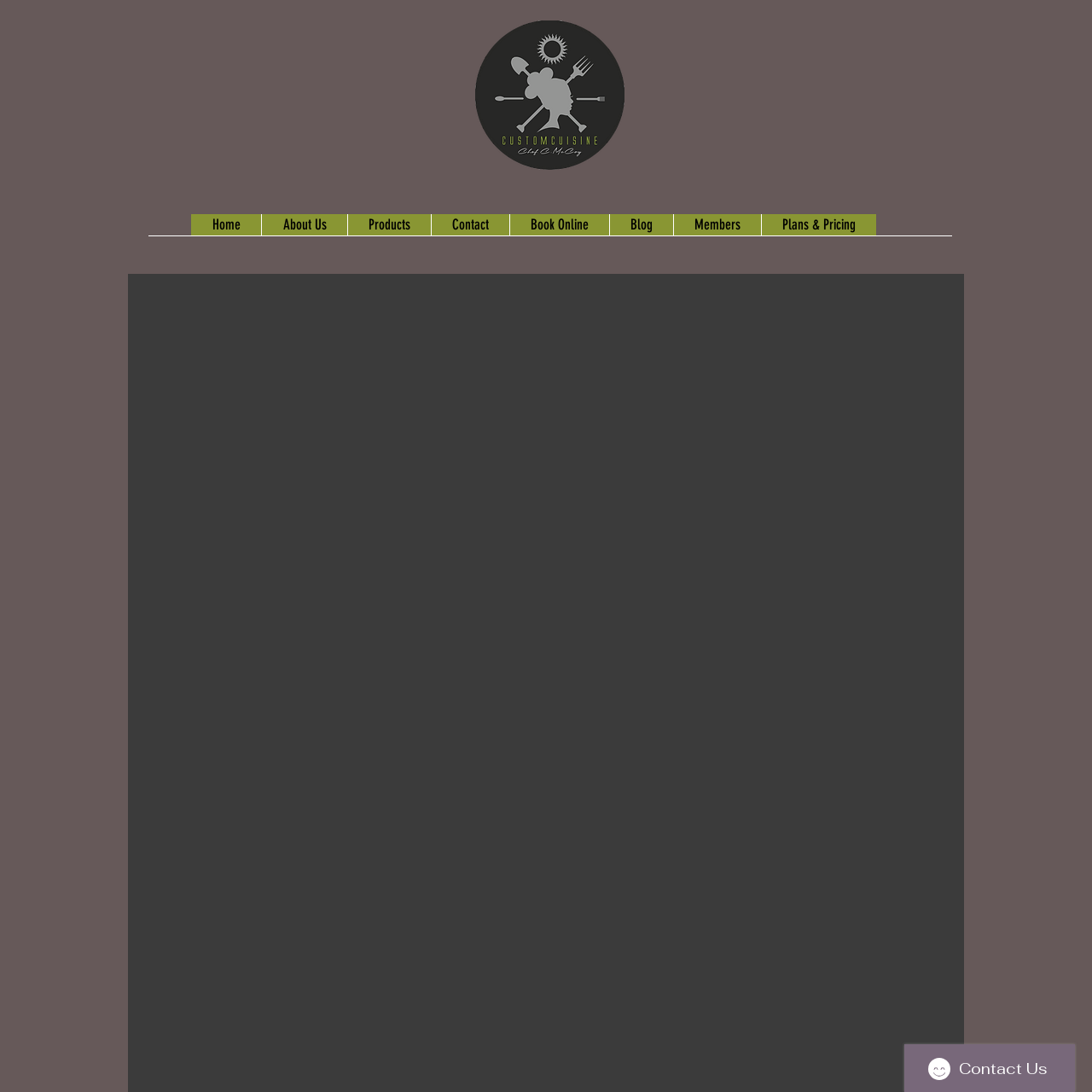Answer the question below using just one word or a short phrase: 
How many navigation links are there?

7